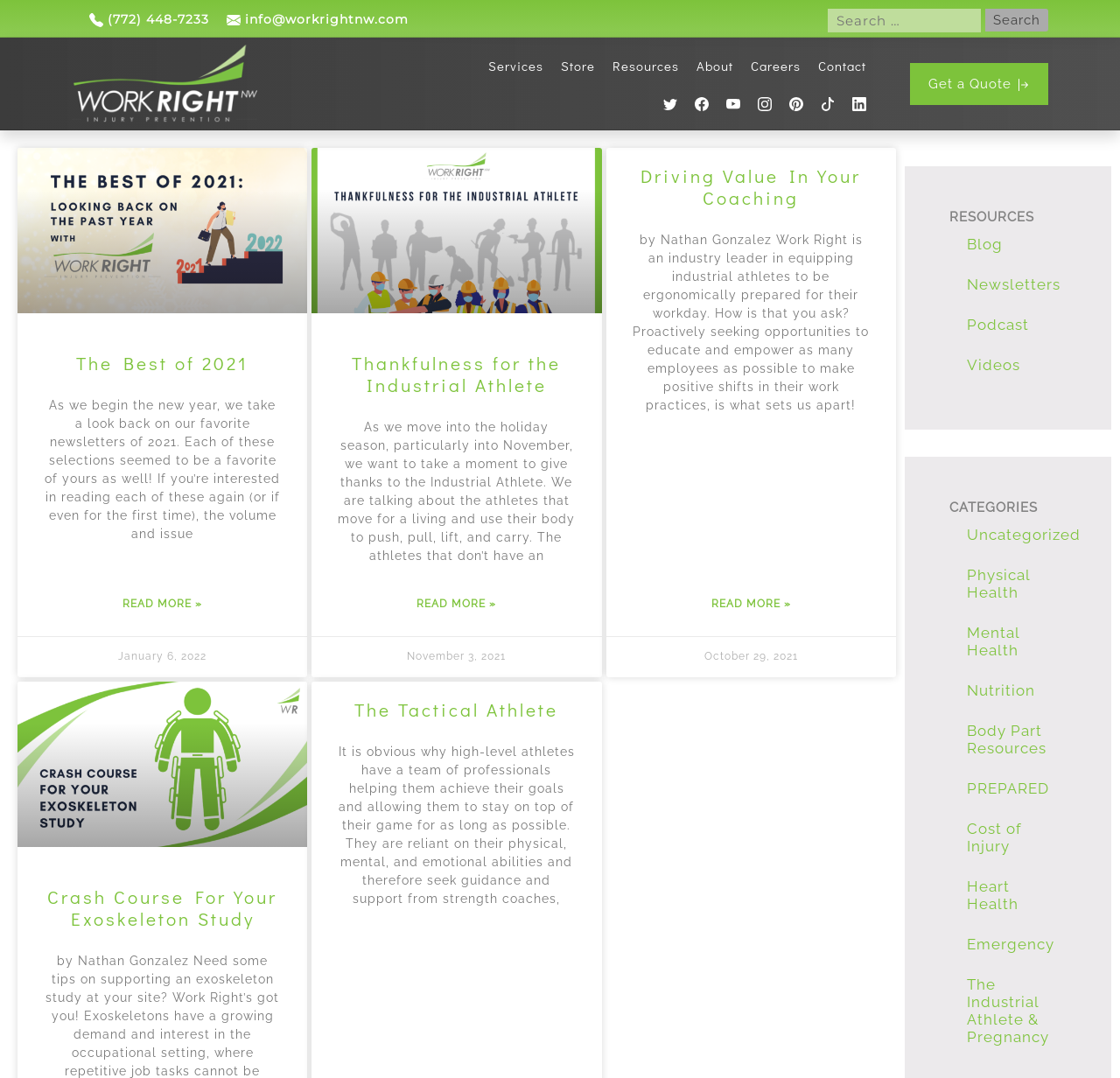Identify the coordinates of the bounding box for the element that must be clicked to accomplish the instruction: "Explore resources".

[0.848, 0.196, 0.952, 0.208]